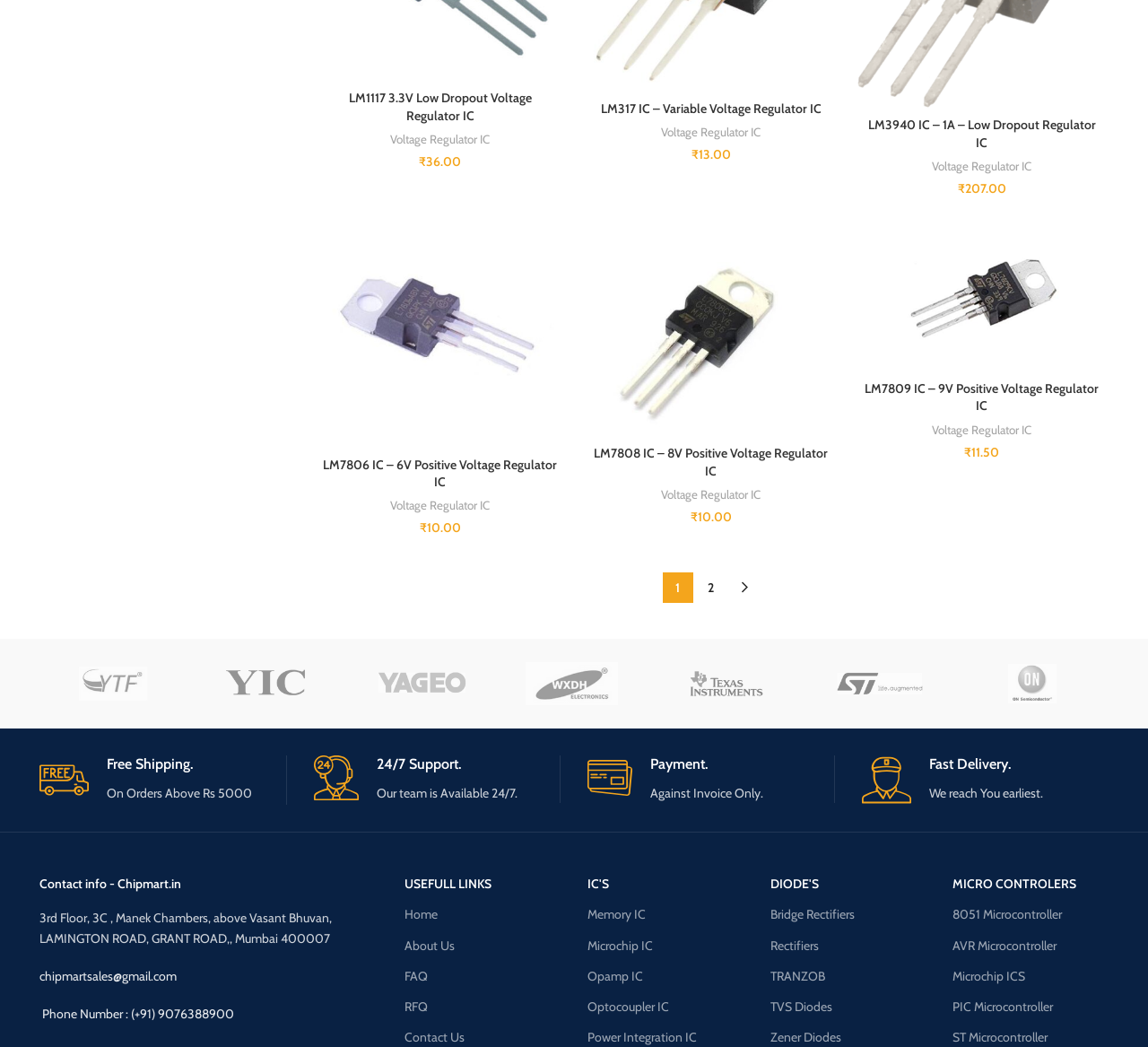Can you specify the bounding box coordinates of the area that needs to be clicked to fulfill the following instruction: "Click the 'DONATE' link"?

None